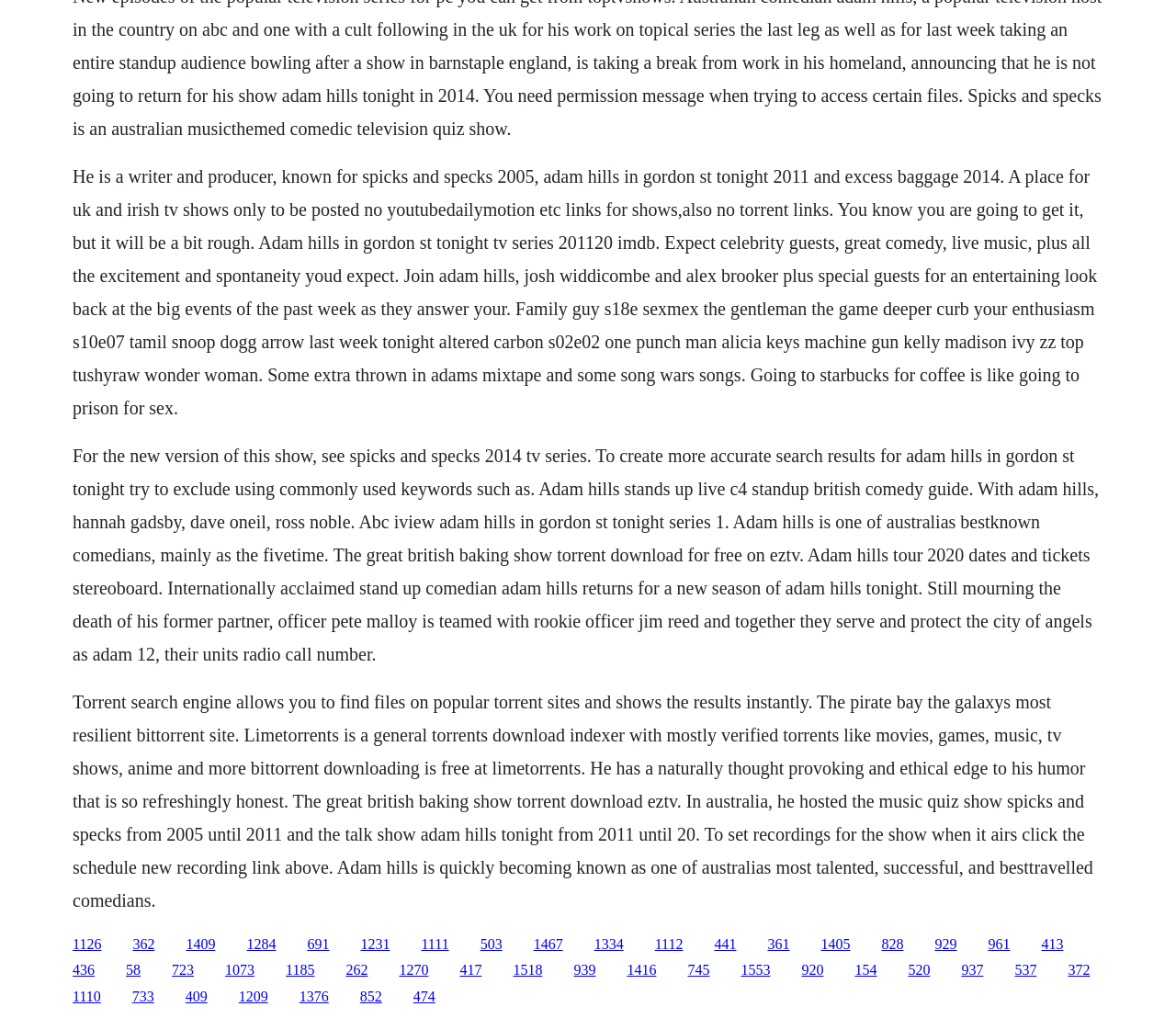Please provide a comprehensive response to the question based on the details in the image: What is the name of the TV show that Adam Hills hosted from 2005 to 2011?

The webpage states that Adam Hills hosted the music quiz show 'Spicks and Specks' from 2005 until 2011. This information is provided in the first StaticText element.